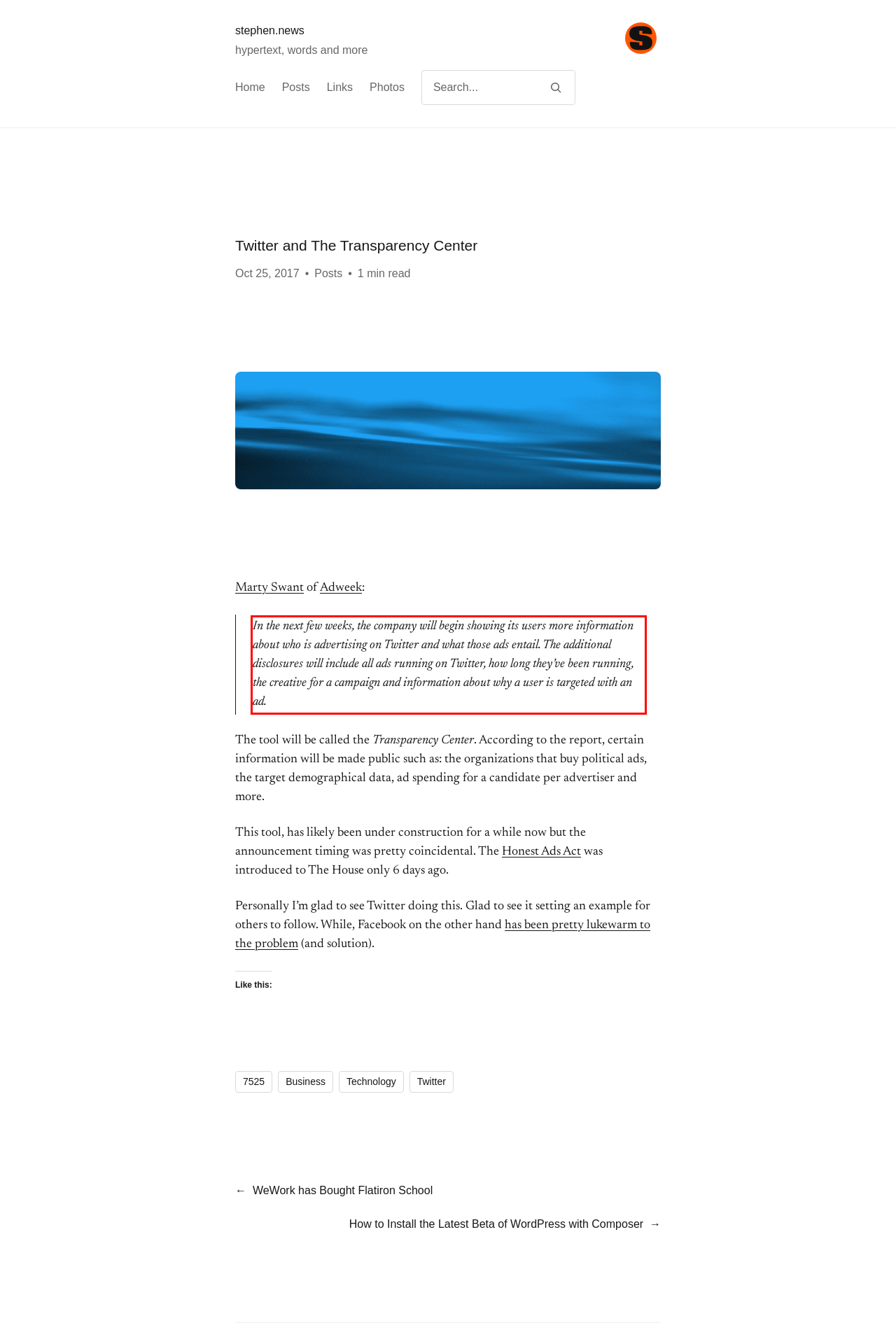Given a screenshot of a webpage with a red bounding box, extract the text content from the UI element inside the red bounding box.

In the next few weeks, the company will begin showing its users more information about who is advertising on Twitter and what those ads entail. The additional disclosures will include all ads running on Twitter, how long they’ve been running, the creative for a campaign and information about why a user is targeted with an ad.